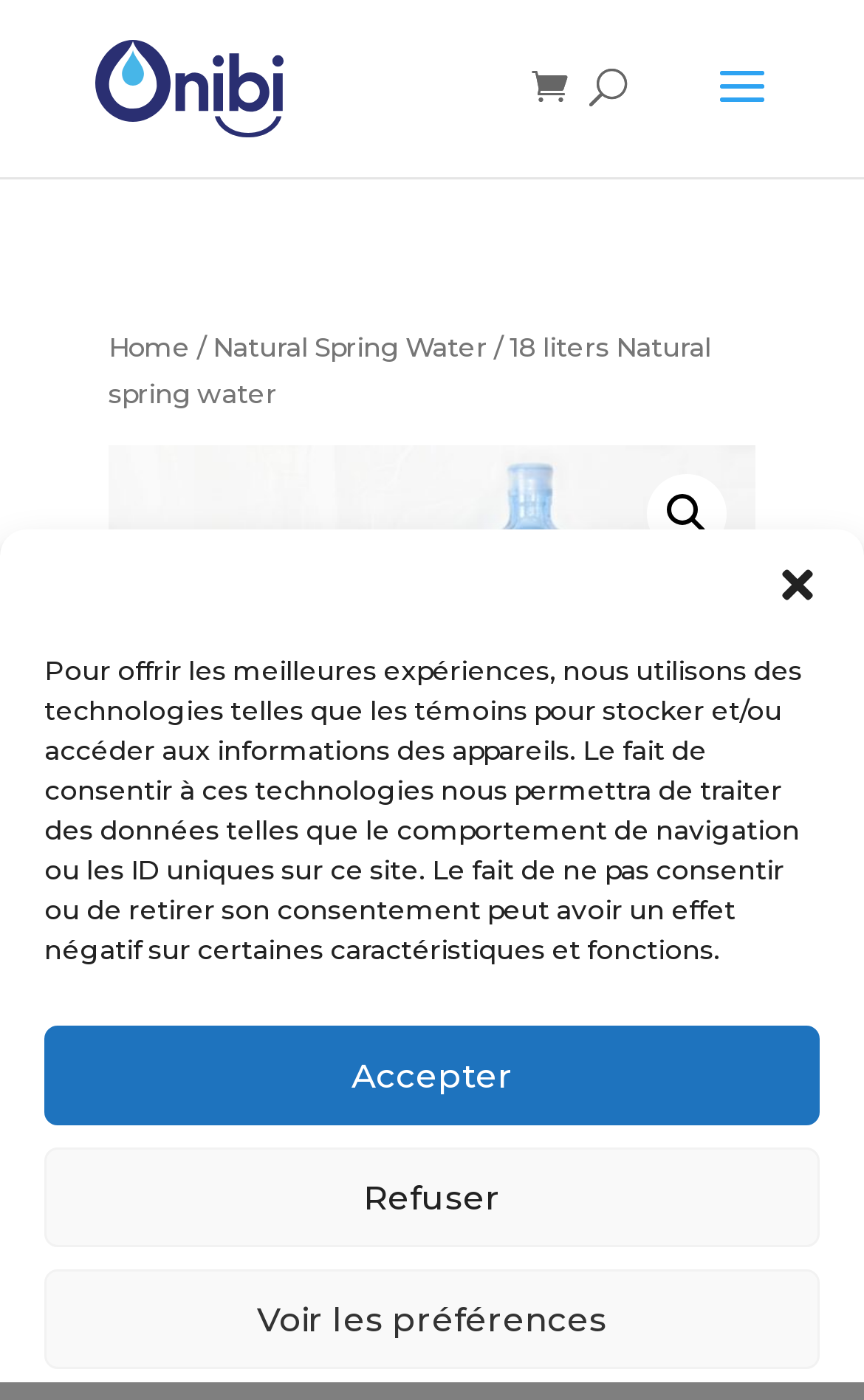What is the brand of the natural spring water?
Based on the screenshot, provide your answer in one word or phrase.

Onibi